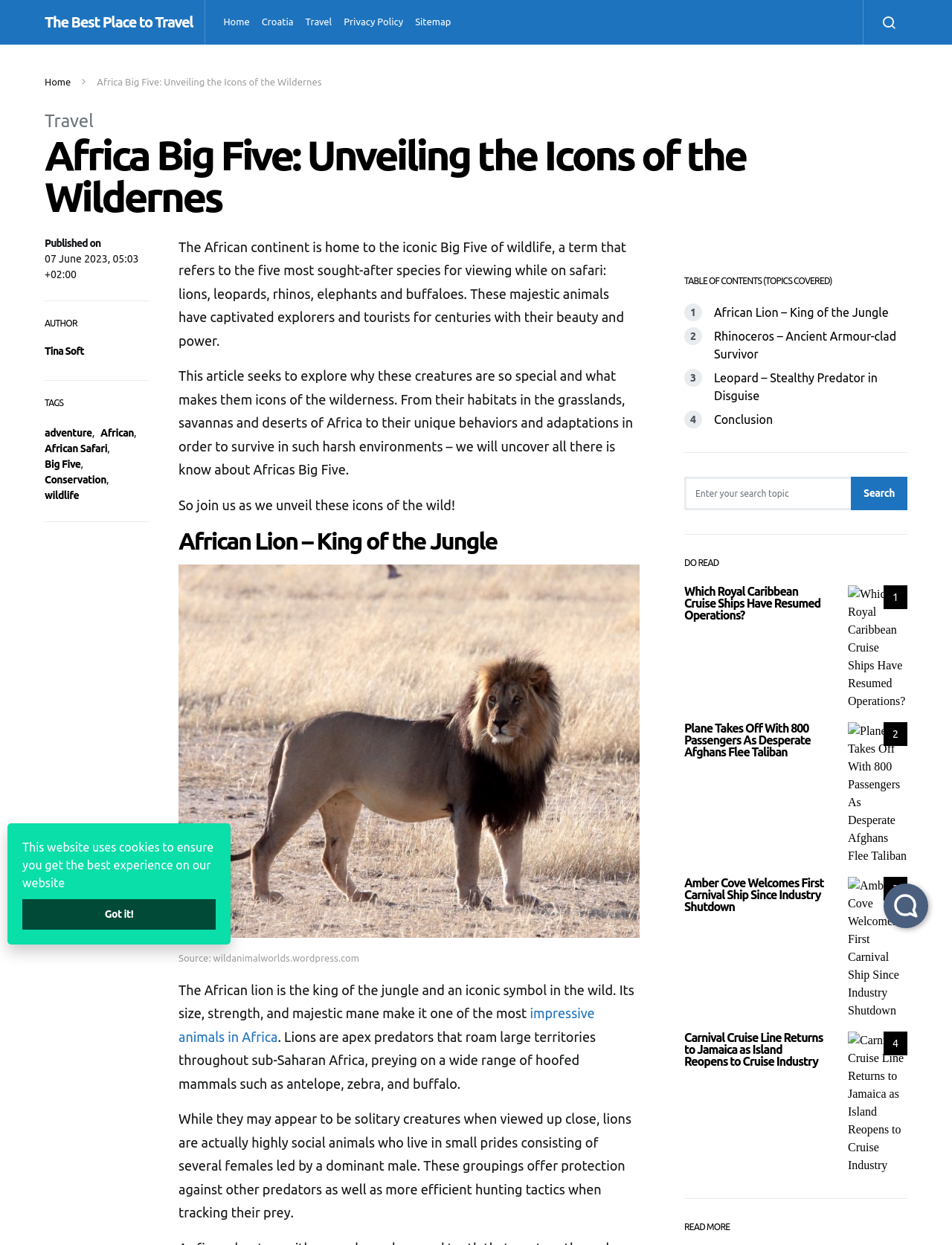Please answer the following question using a single word or phrase: 
What is the first species mentioned in the article?

African Lion